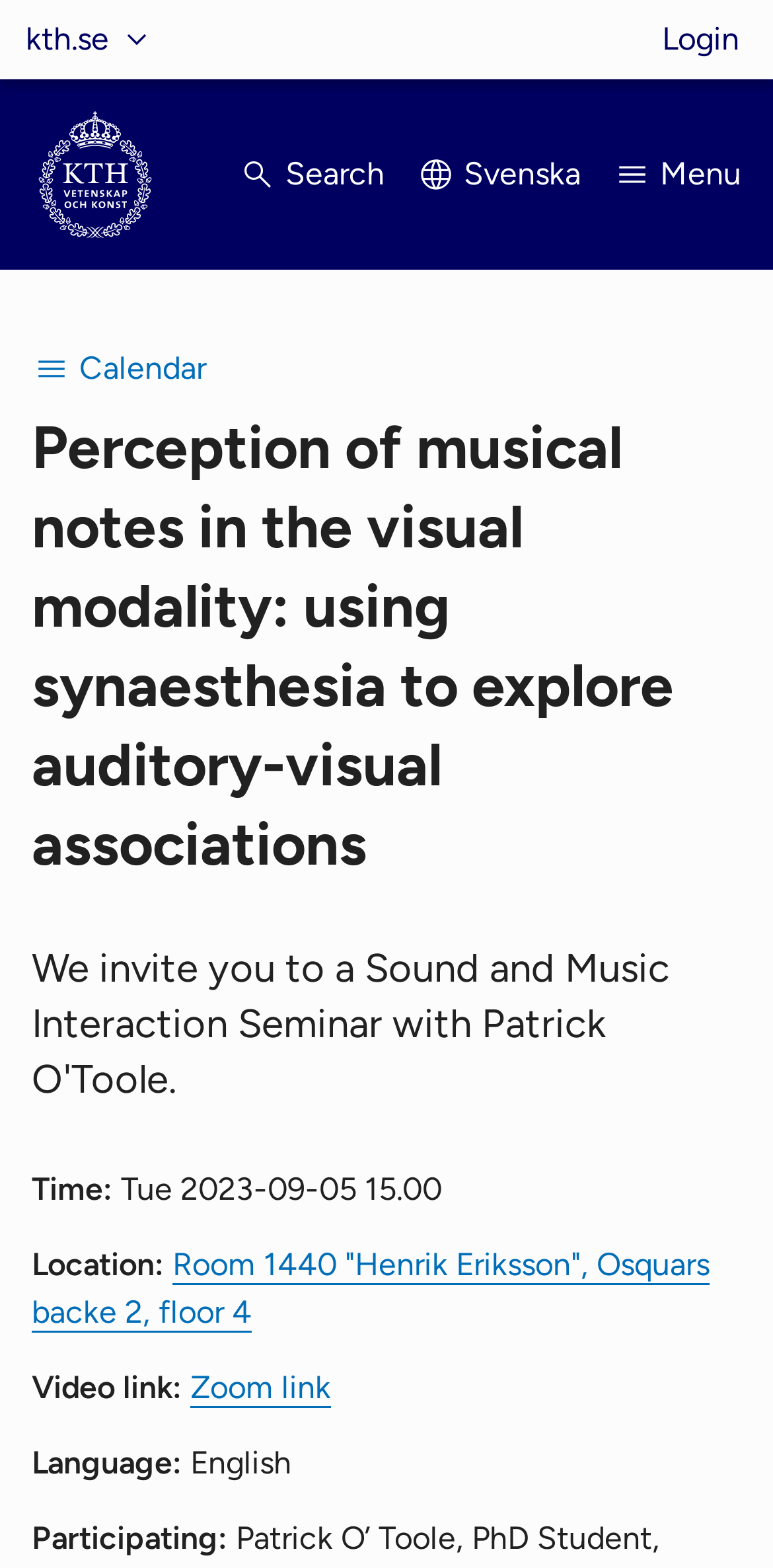Is there a video link for the event?
Could you answer the question with a detailed and thorough explanation?

I found the video link section by looking at the elements below the main heading. There is a 'Video link:' section, and it contains a link labeled as 'Zoom link', so I concluded that there is a video link for the event.